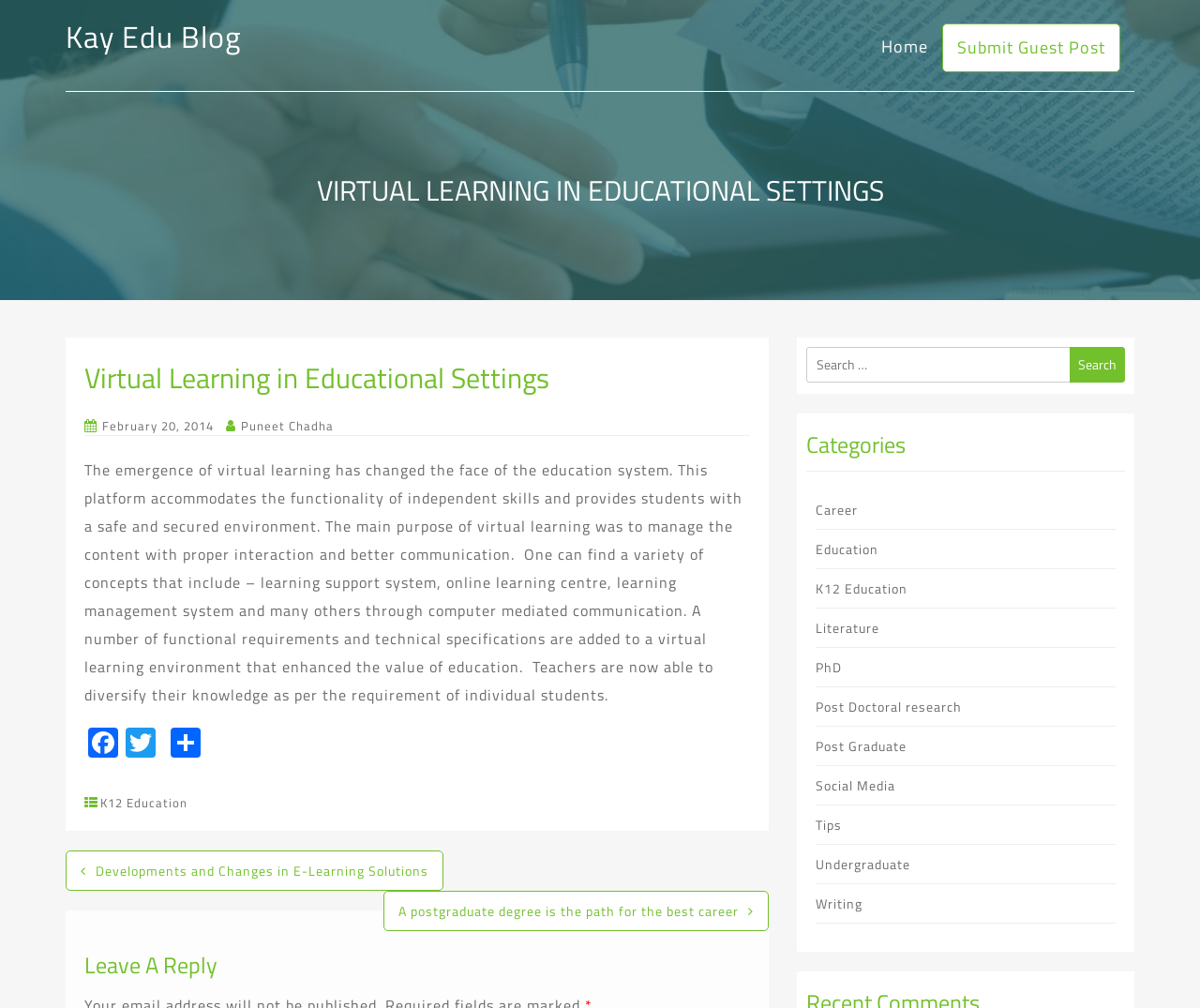Can you give a comprehensive explanation to the question given the content of the image?
What is the topic of the article on the webpage?

The topic of the article on the webpage is Virtual Learning in Educational Settings, as indicated by the heading 'VIRTUAL LEARNING IN EDUCATIONAL SETTINGS' and the content of the article section.